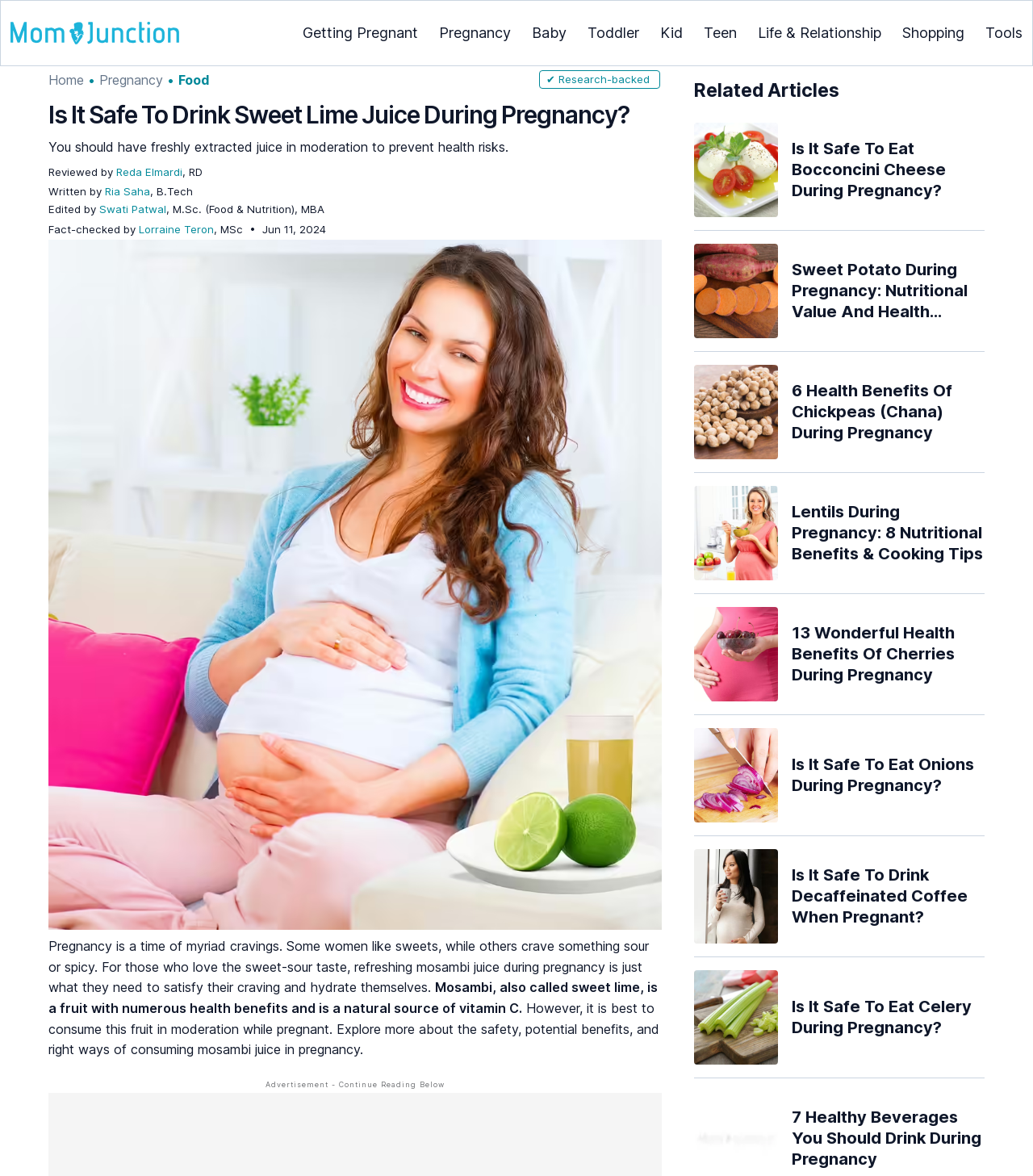Give a one-word or phrase response to the following question: Who reviewed the article?

Reda Elmardi